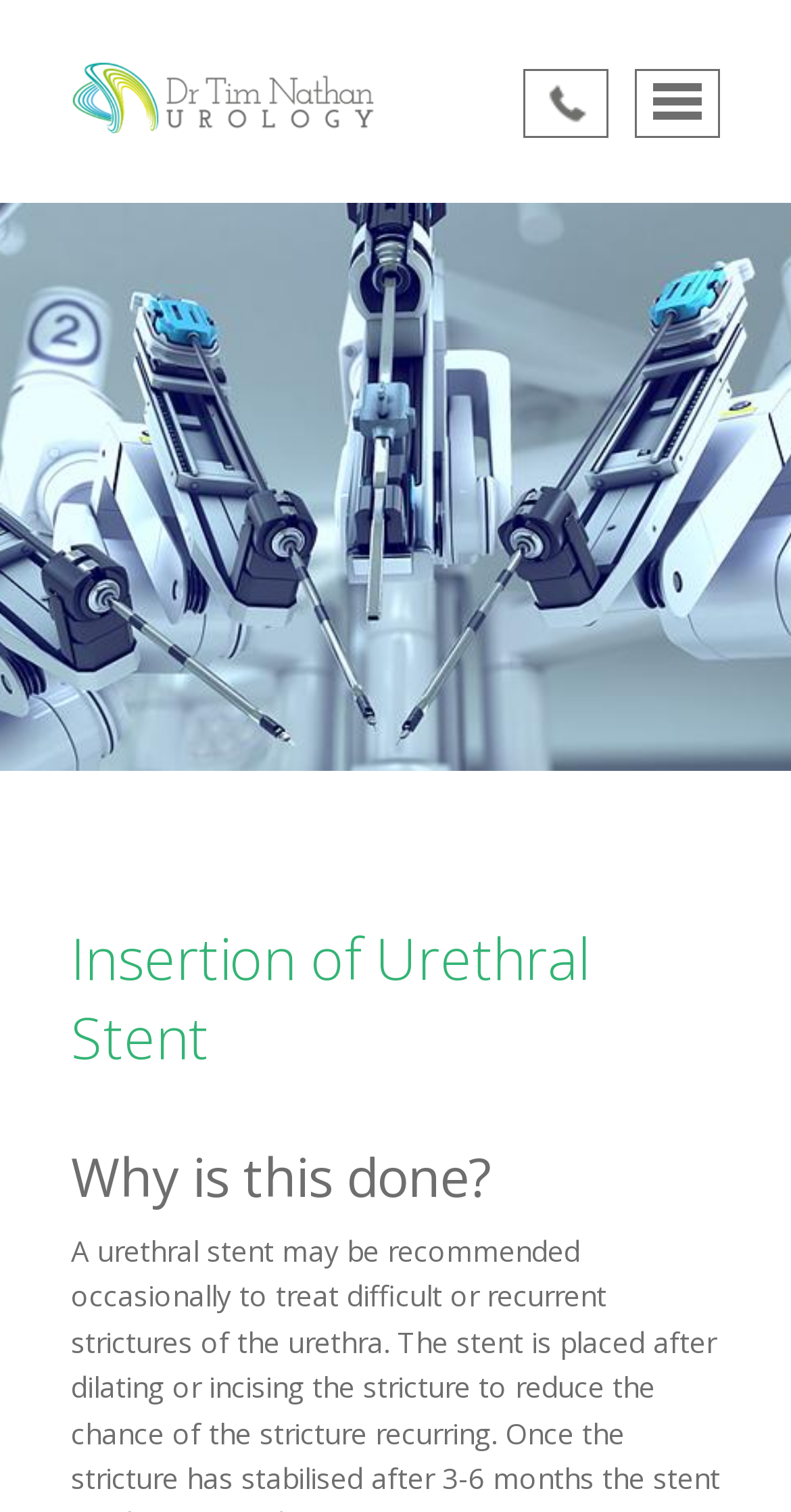What is the phone number on the top right corner?
Please provide a single word or phrase in response based on the screenshot.

07 5370 2095